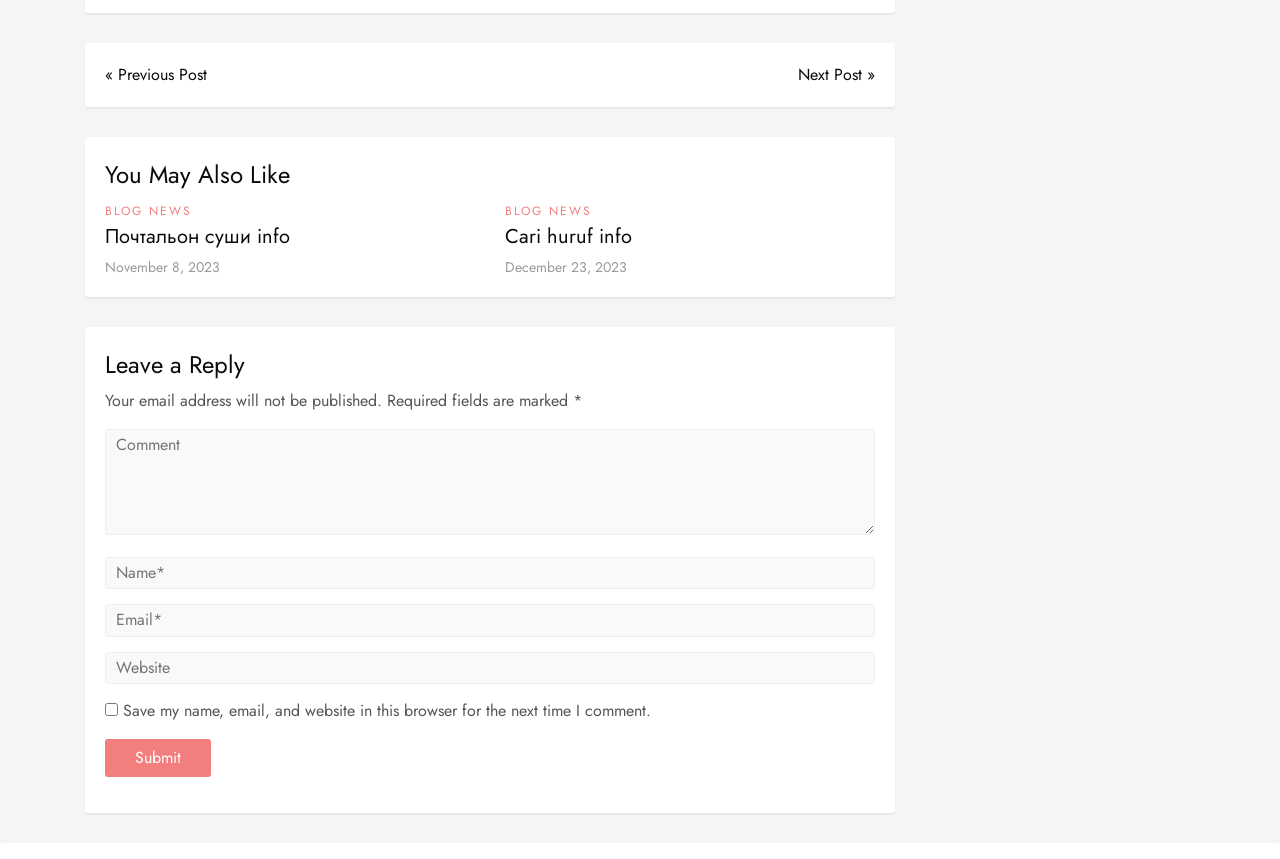Determine the bounding box coordinates of the target area to click to execute the following instruction: "submit the comment."

[0.082, 0.86, 0.165, 0.905]